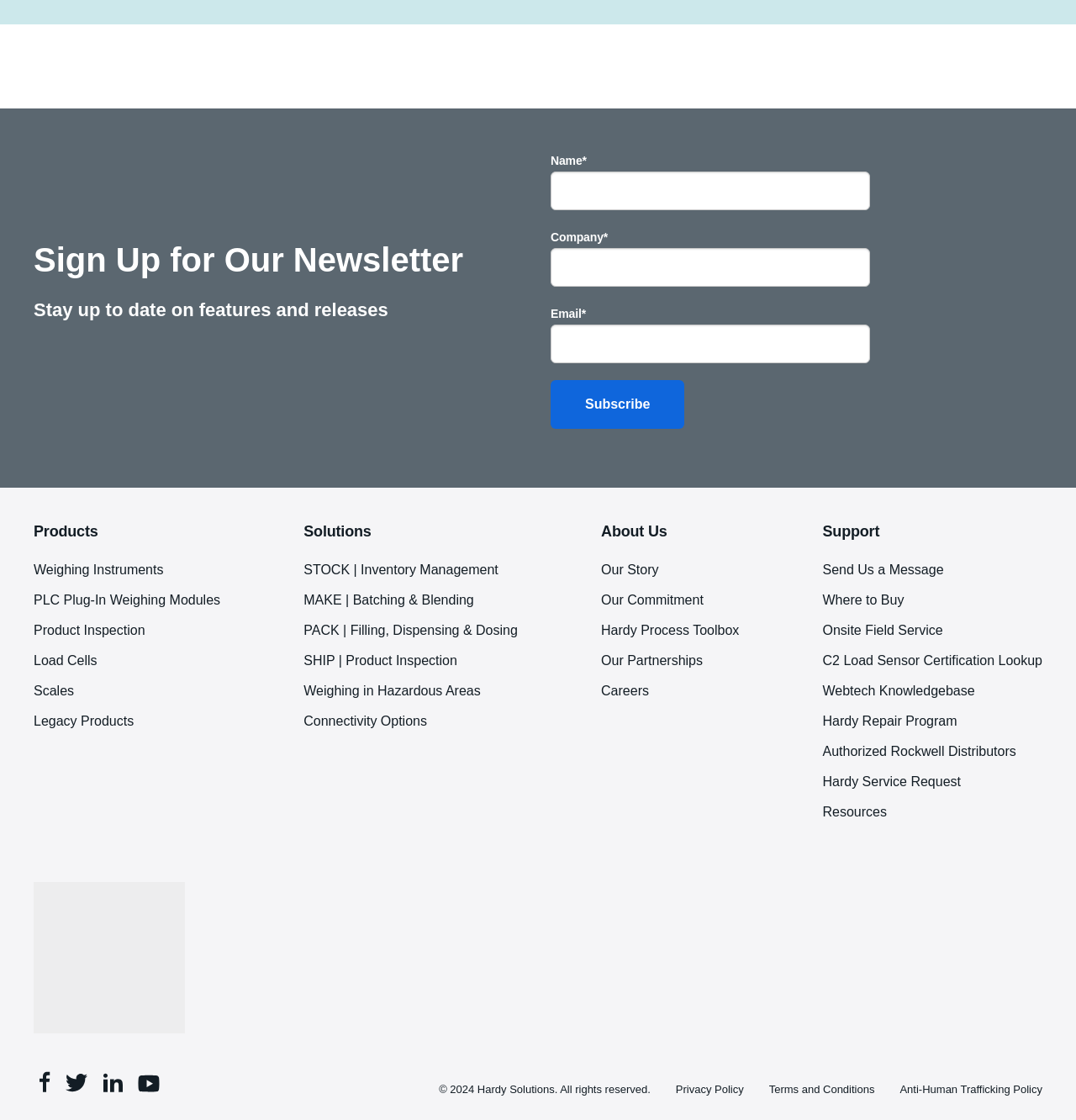Please provide a comprehensive answer to the question based on the screenshot: What is the name of the company that owns this webpage?

The image at the bottom of the webpage has the text 'Hardy Solutions' on it, and the copyright notice at the bottom of the webpage also mentions 'Hardy Solutions'. This suggests that Hardy Solutions is the company that owns this webpage.